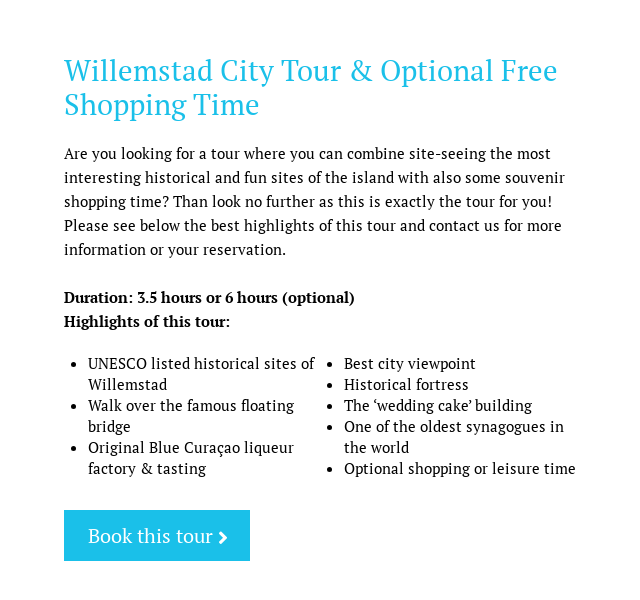What is the type of bridge walked over during the tour?
Using the visual information, answer the question in a single word or phrase.

Floating bridge